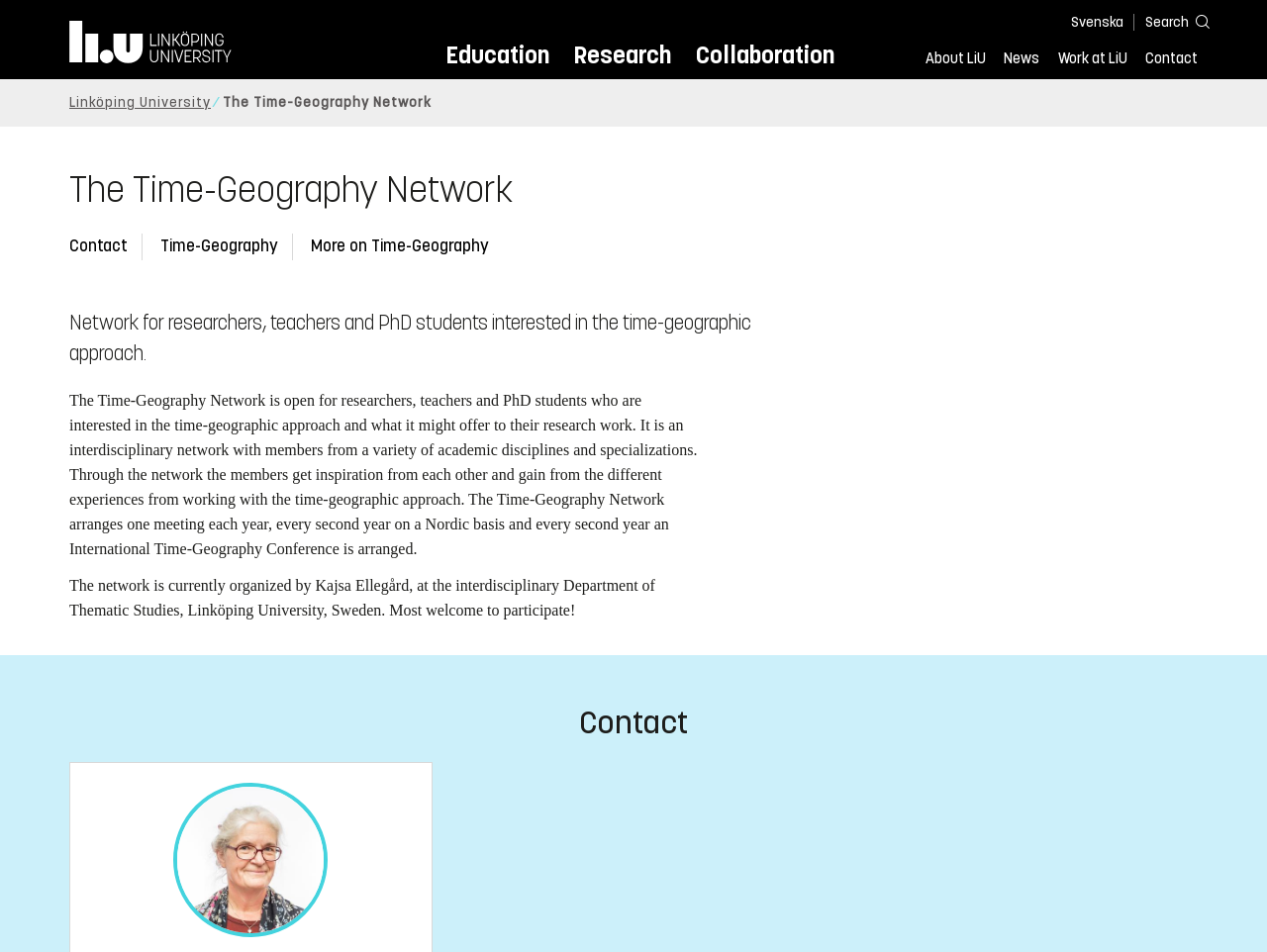Can you specify the bounding box coordinates of the area that needs to be clicked to fulfill the following instruction: "Post a comment"?

None